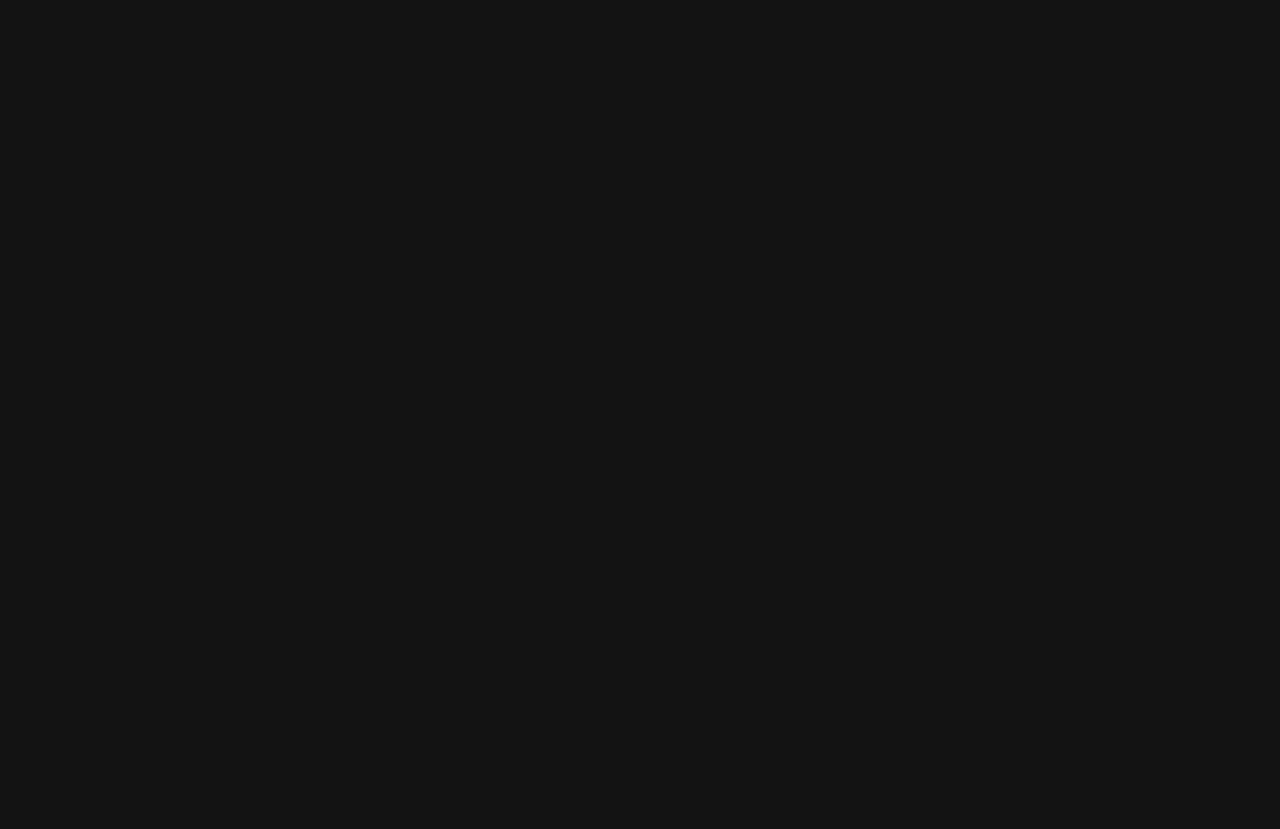Locate the bounding box coordinates of the clickable region to complete the following instruction: "Book An Appointment."

[0.813, 0.093, 0.967, 0.113]